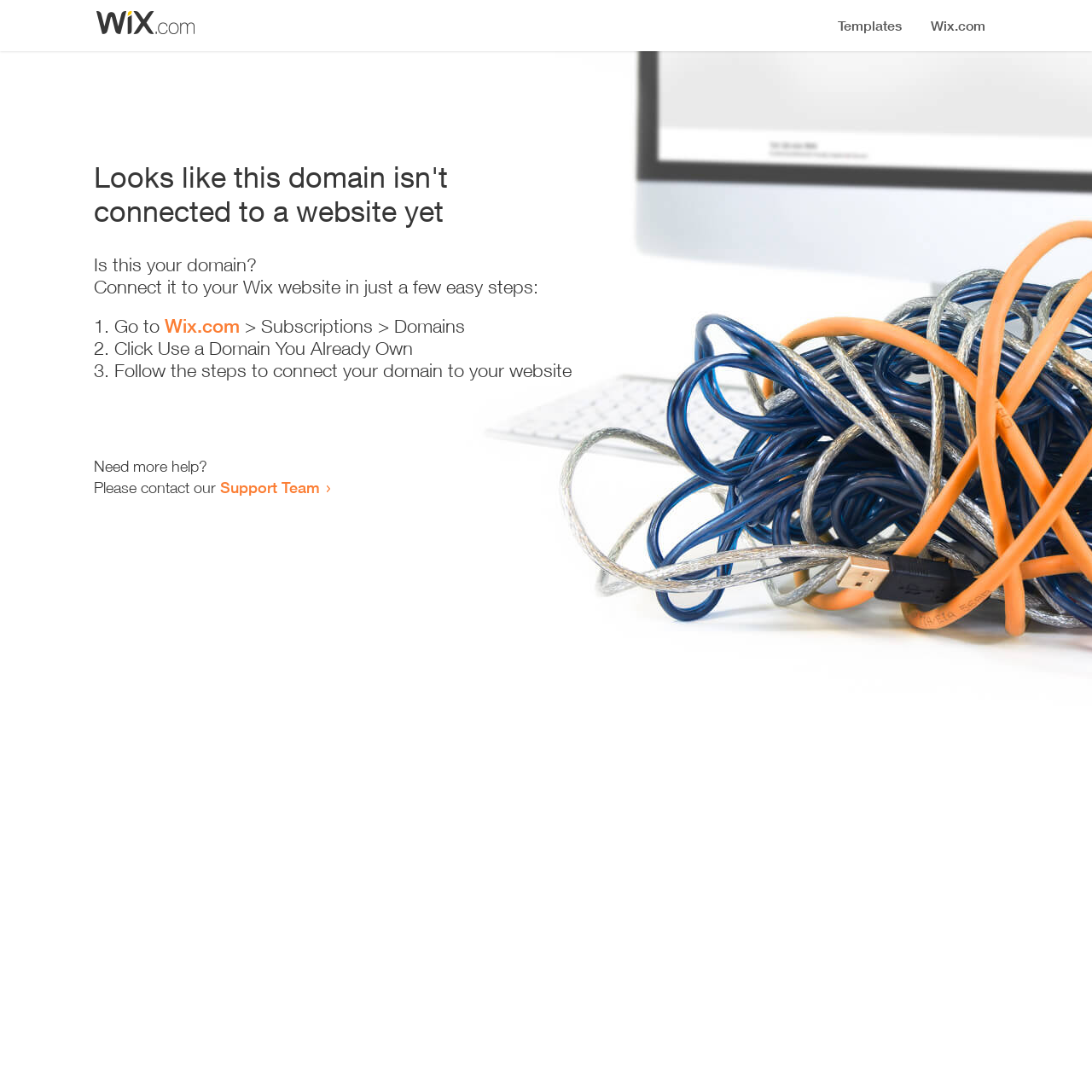Generate a thorough caption that explains the contents of the webpage.

The webpage appears to be an error page, indicating that a domain is not connected to a website yet. At the top, there is a small image, likely a logo or icon. Below the image, a prominent heading reads "Looks like this domain isn't connected to a website yet". 

Underneath the heading, a series of instructions are provided to connect the domain to a Wix website. The instructions are divided into three steps, each marked with a numbered list marker (1., 2., and 3.). The first step involves going to Wix.com, specifically the Subscriptions > Domains section. The second step is to click "Use a Domain You Already Own", and the third step is to follow the instructions to connect the domain to the website.

At the bottom of the page, there is a section offering additional help, with a message "Need more help?" followed by an invitation to contact the Support Team, which is a clickable link.